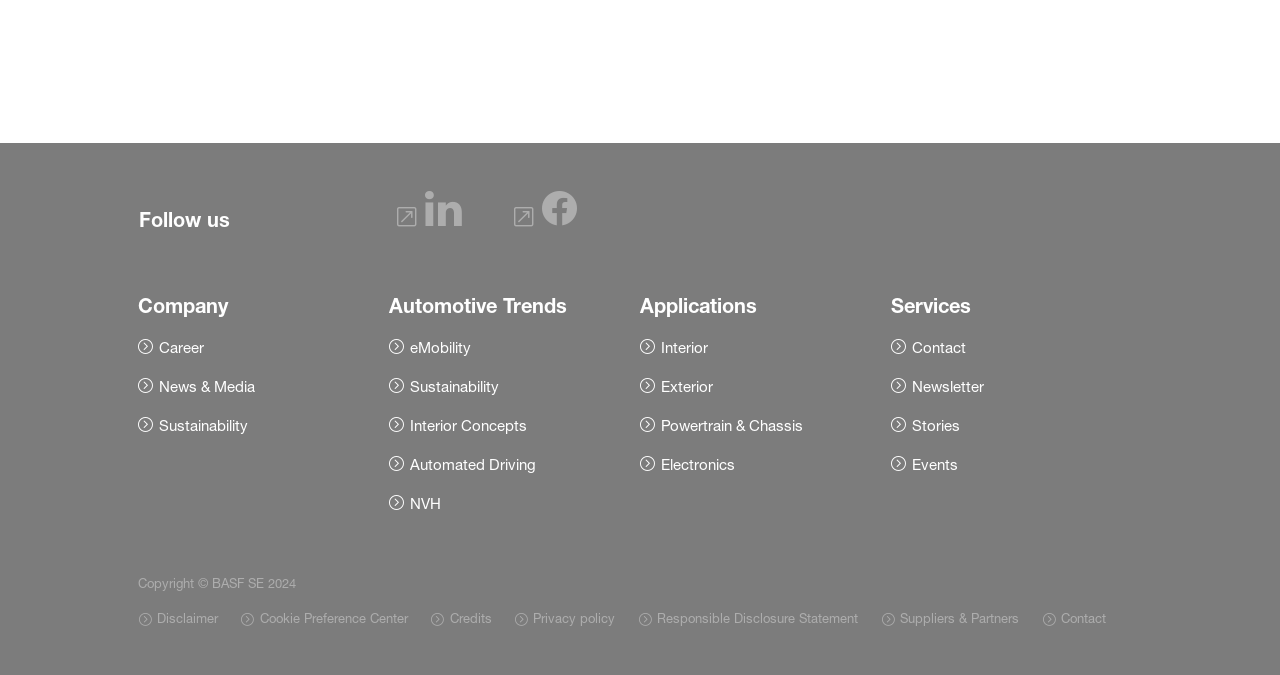Extract the bounding box coordinates of the UI element described: "Interior Concepts". Provide the coordinates in the format [left, top, right, bottom] with values ranging from 0 to 1.

[0.304, 0.613, 0.412, 0.647]